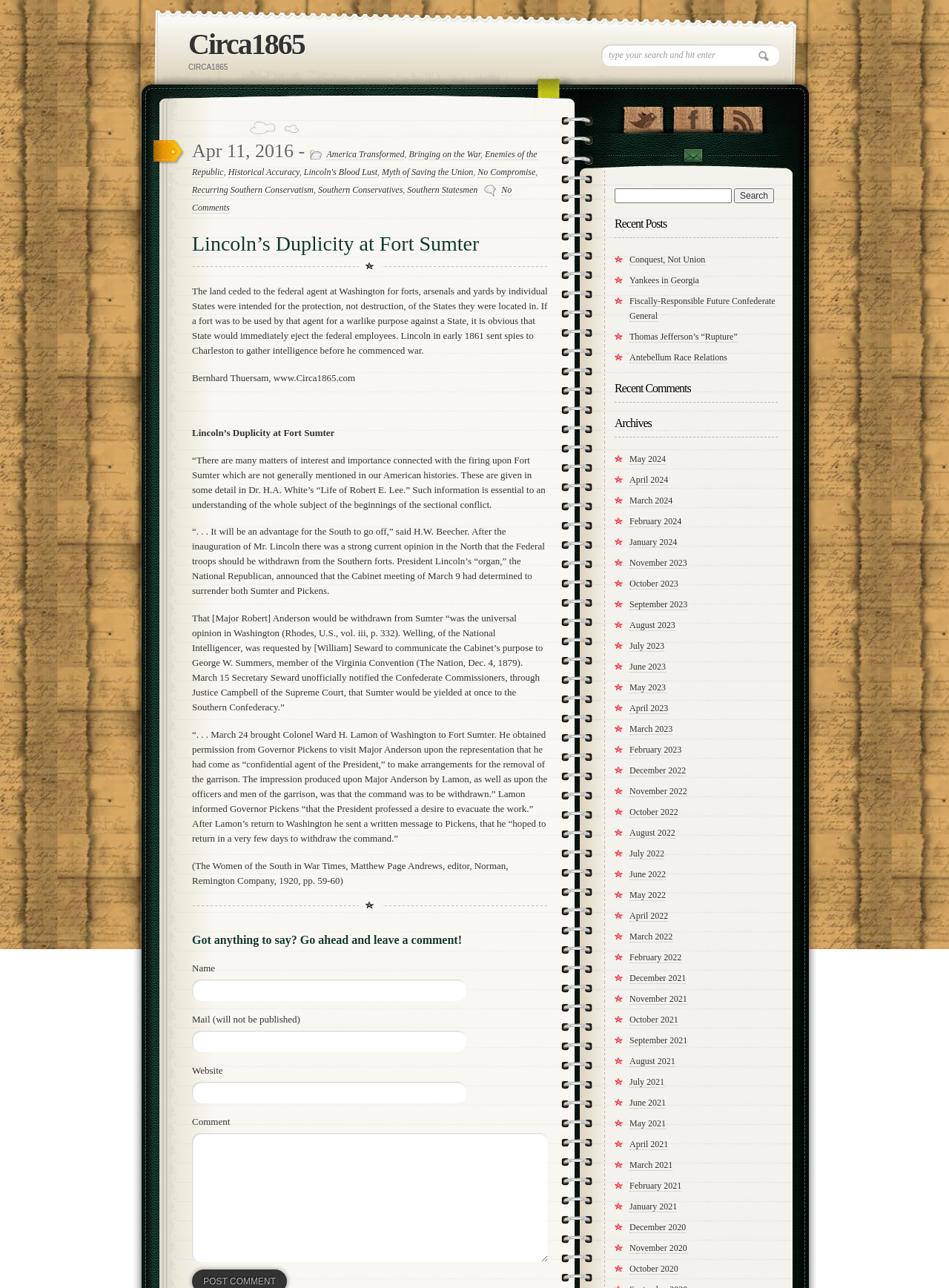Describe all the key features and sections of the webpage thoroughly.

This webpage is about the historical event of Lincoln's Duplicity at Fort Sumter, with a focus on the American Civil War era. At the top, there is a heading "Circa1865" and a search bar with a placeholder text "type your search and hit enter". Below the search bar, there is an article section with a heading "Lincoln's Duplicity at Fort Sumter" and several paragraphs of text discussing the event. The text is divided into sections with quotes and references to historical sources.

On the right side of the article, there are several links to other articles and categories, including "Recent Posts", "Recent Comments", and "Archives" with links to specific months and years. There are also social media links to Twitter, Facebook, and RSS.

At the bottom of the page, there is a comment section with fields for name, email, website, and comment, as well as a "Follow Us on Twitter!" and "Join Us on Facebook!" links.

The webpage has a simple and clean design, with a focus on presenting historical information and providing links to related content.